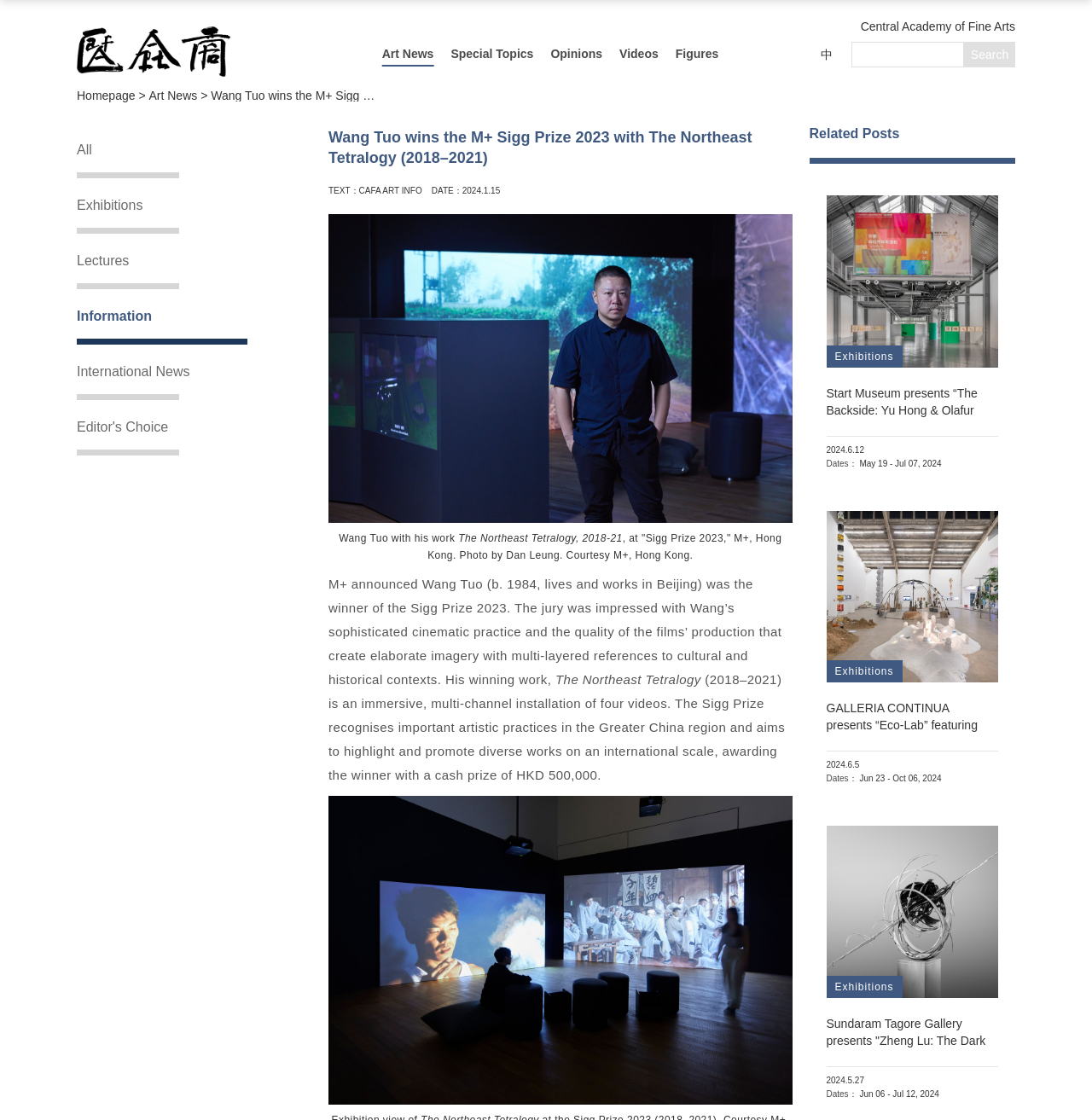Given the following UI element description: "Central Academy of Fine Arts", find the bounding box coordinates in the webpage screenshot.

[0.788, 0.011, 0.93, 0.036]